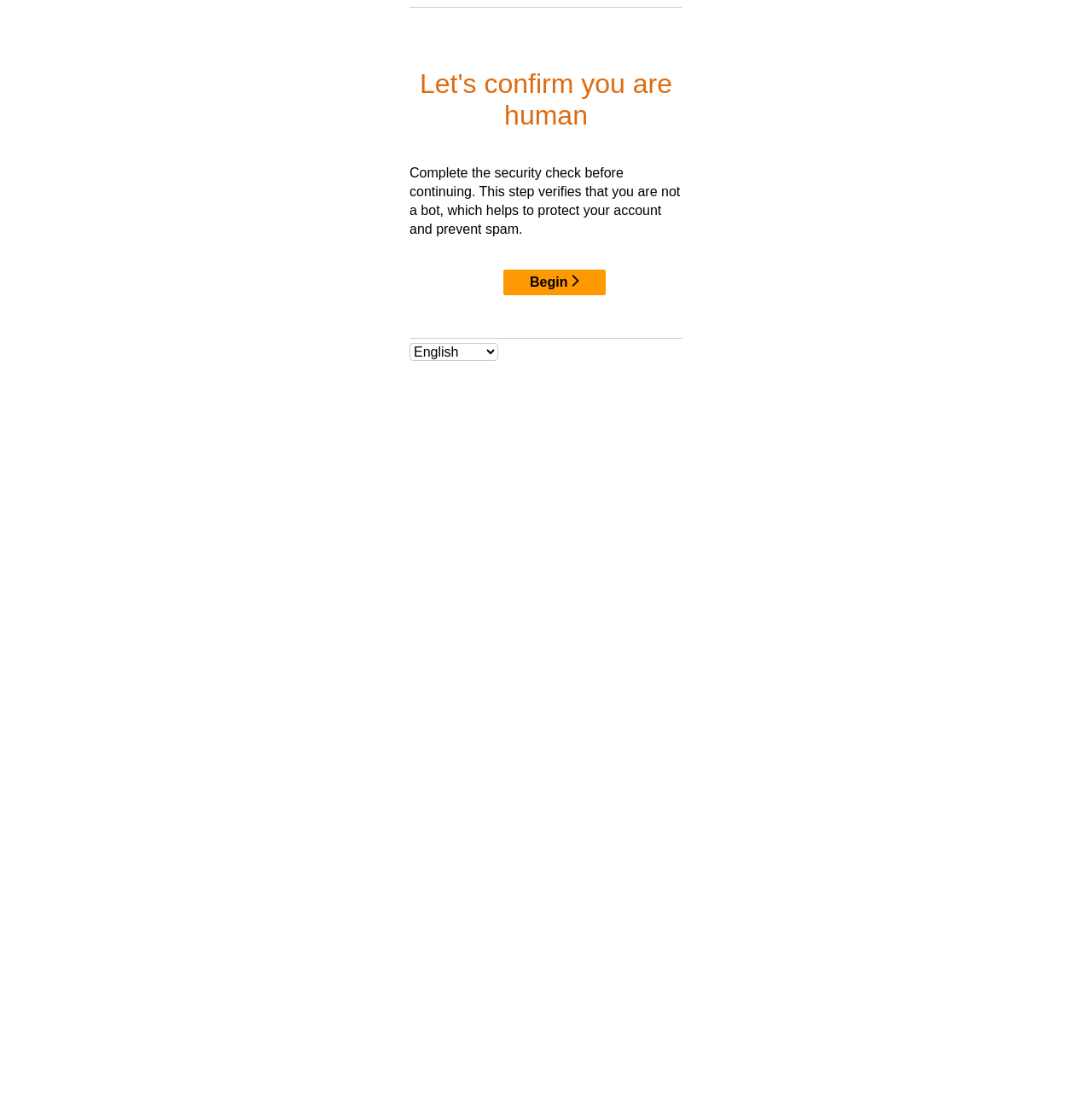Please locate and generate the primary heading on this webpage.

Let's confirm you are human